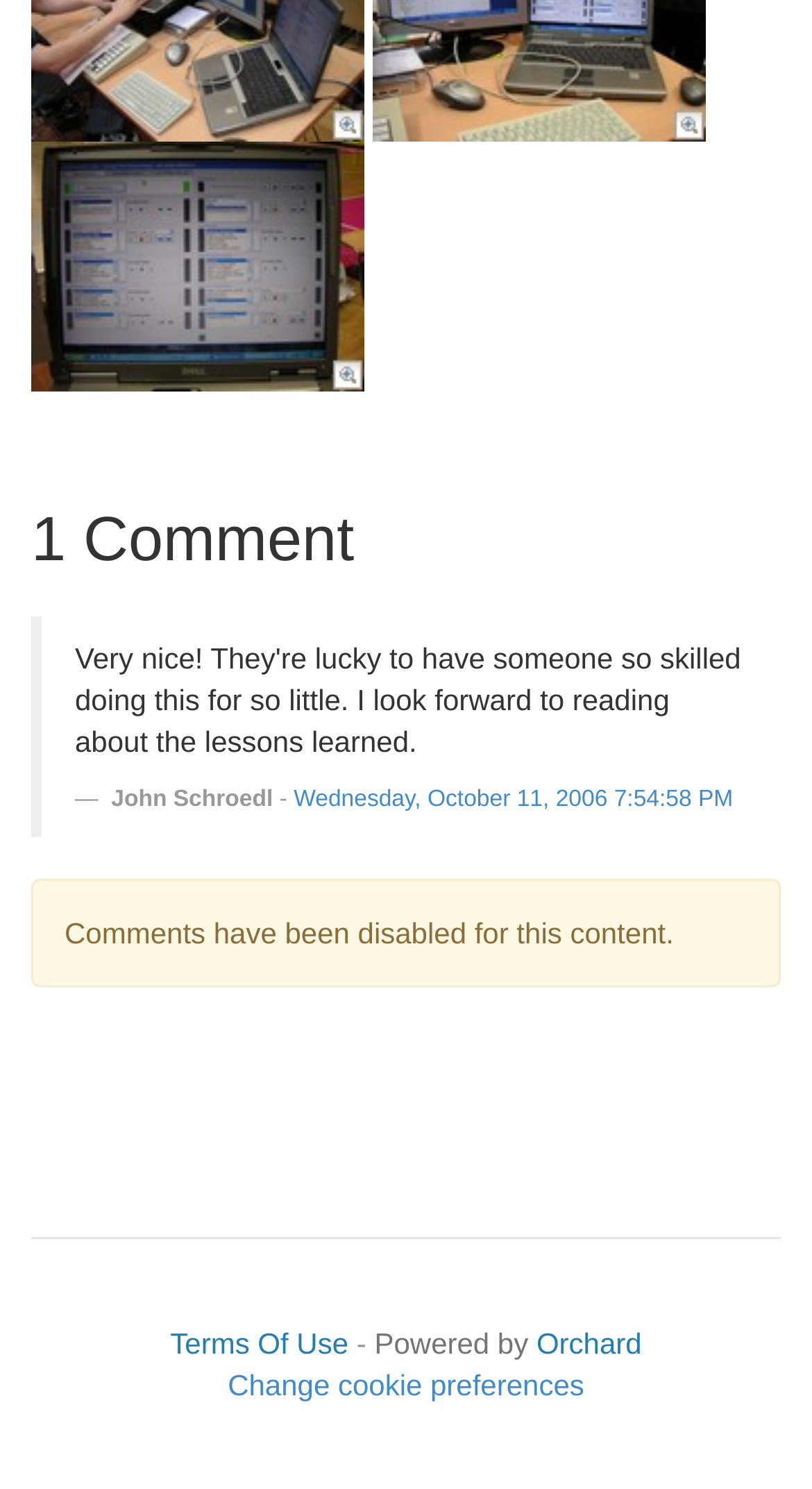Please give a short response to the question using one word or a phrase:
Why are comments disabled?

For this content